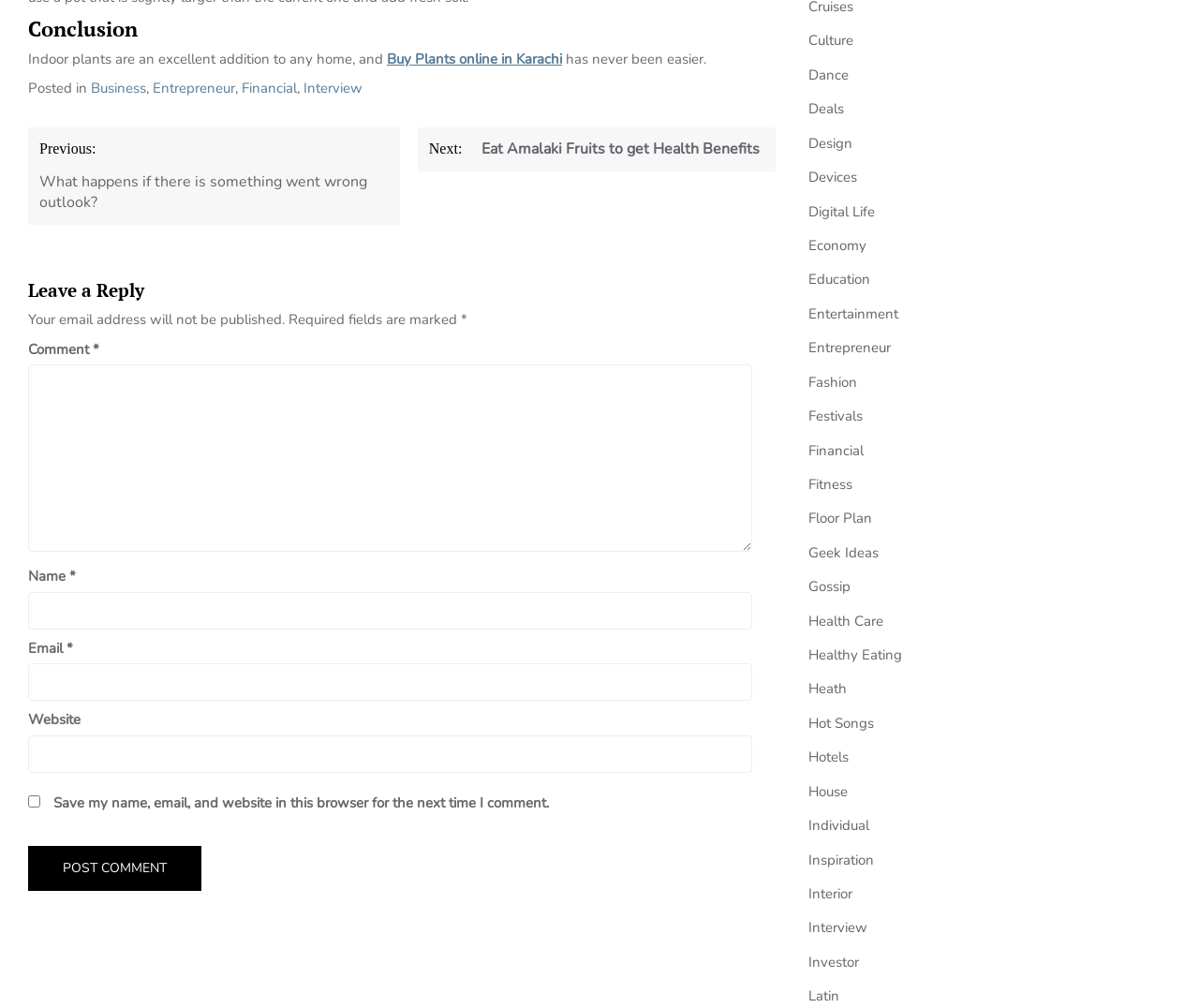Determine the bounding box for the described UI element: "parent_node: Website name="url"".

[0.023, 0.729, 0.628, 0.766]